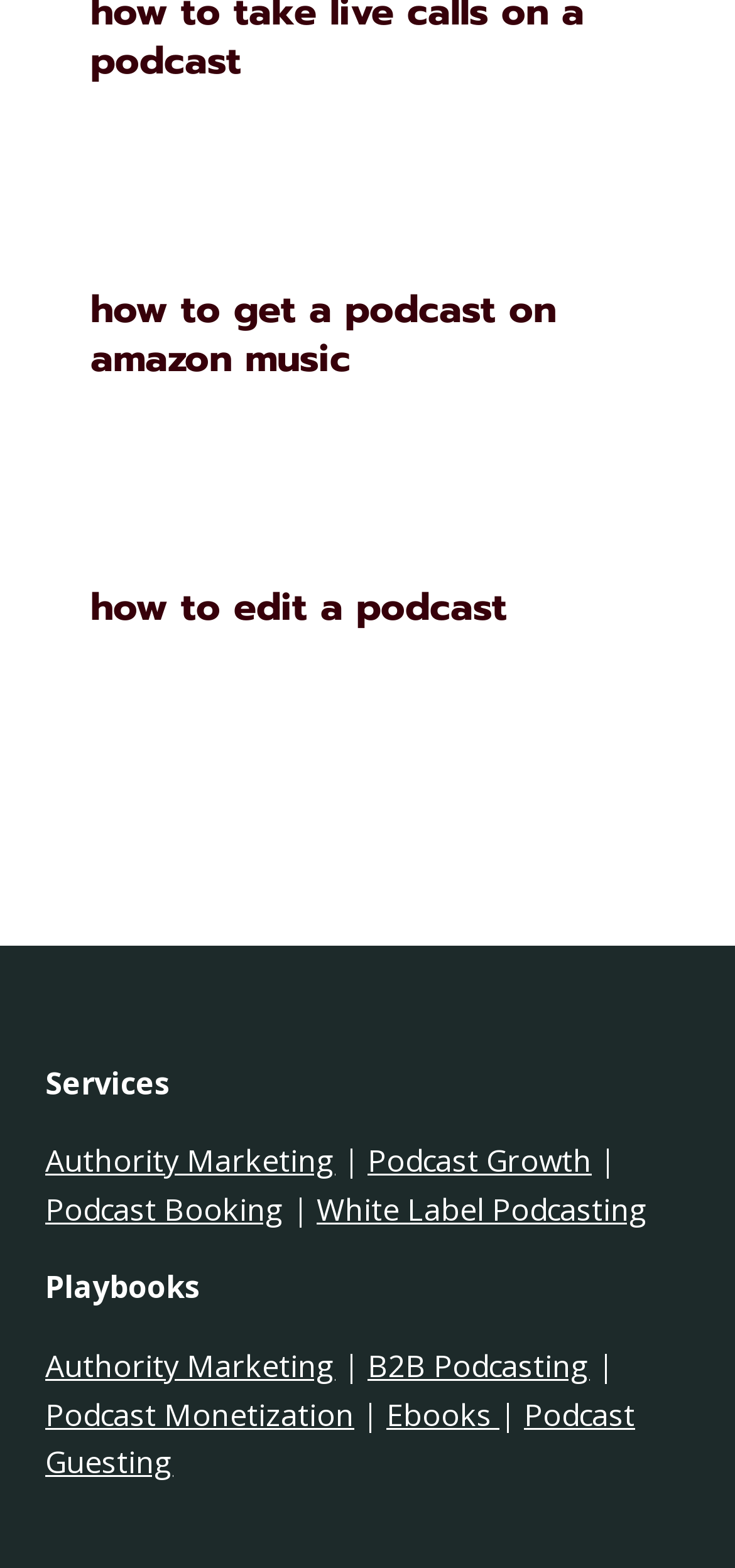Determine the bounding box coordinates of the clickable region to carry out the instruction: "click on 'Podcast Guesting'".

[0.062, 0.888, 0.864, 0.946]